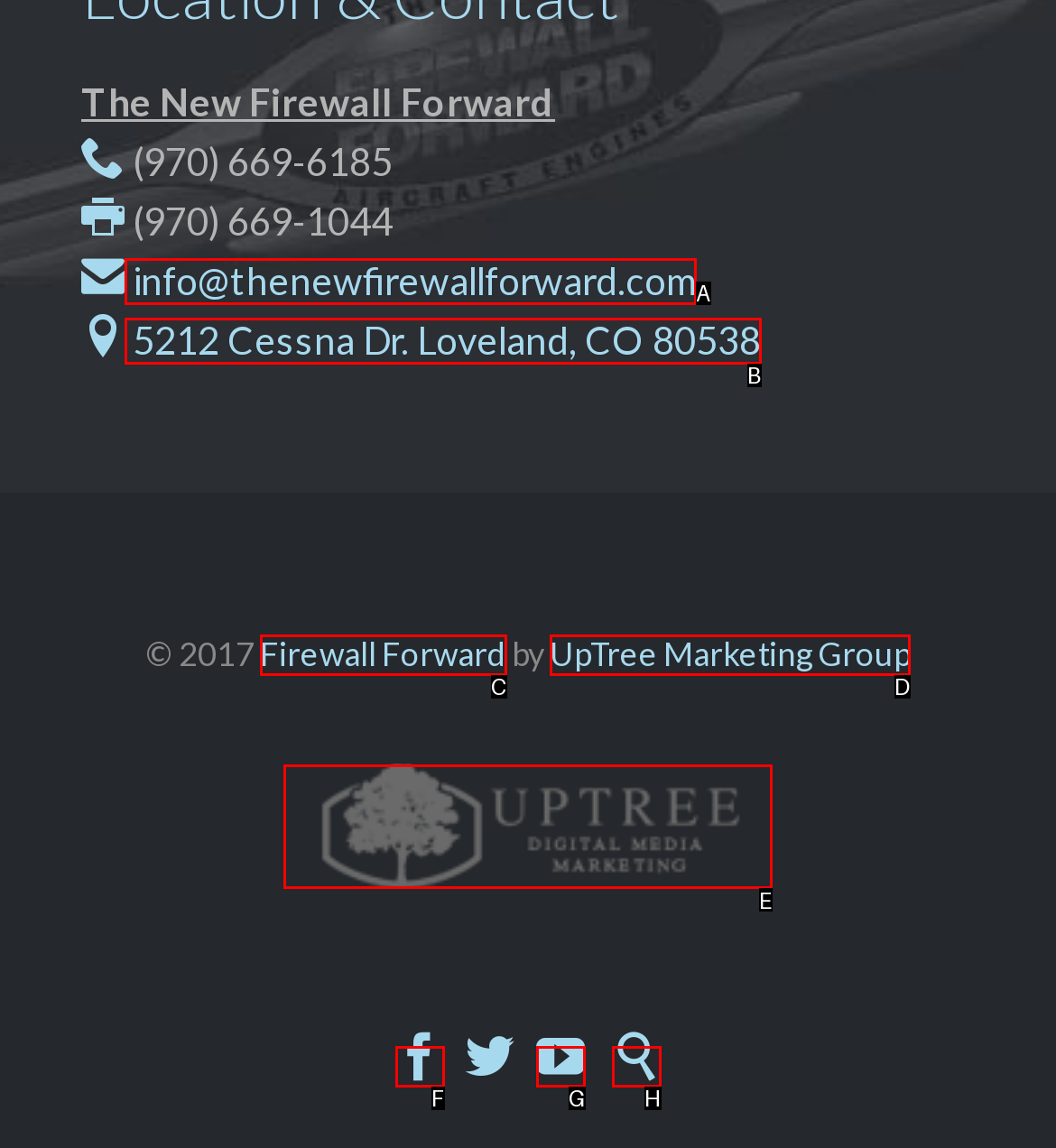Based on the task: Check the logo, which UI element should be clicked? Answer with the letter that corresponds to the correct option from the choices given.

E